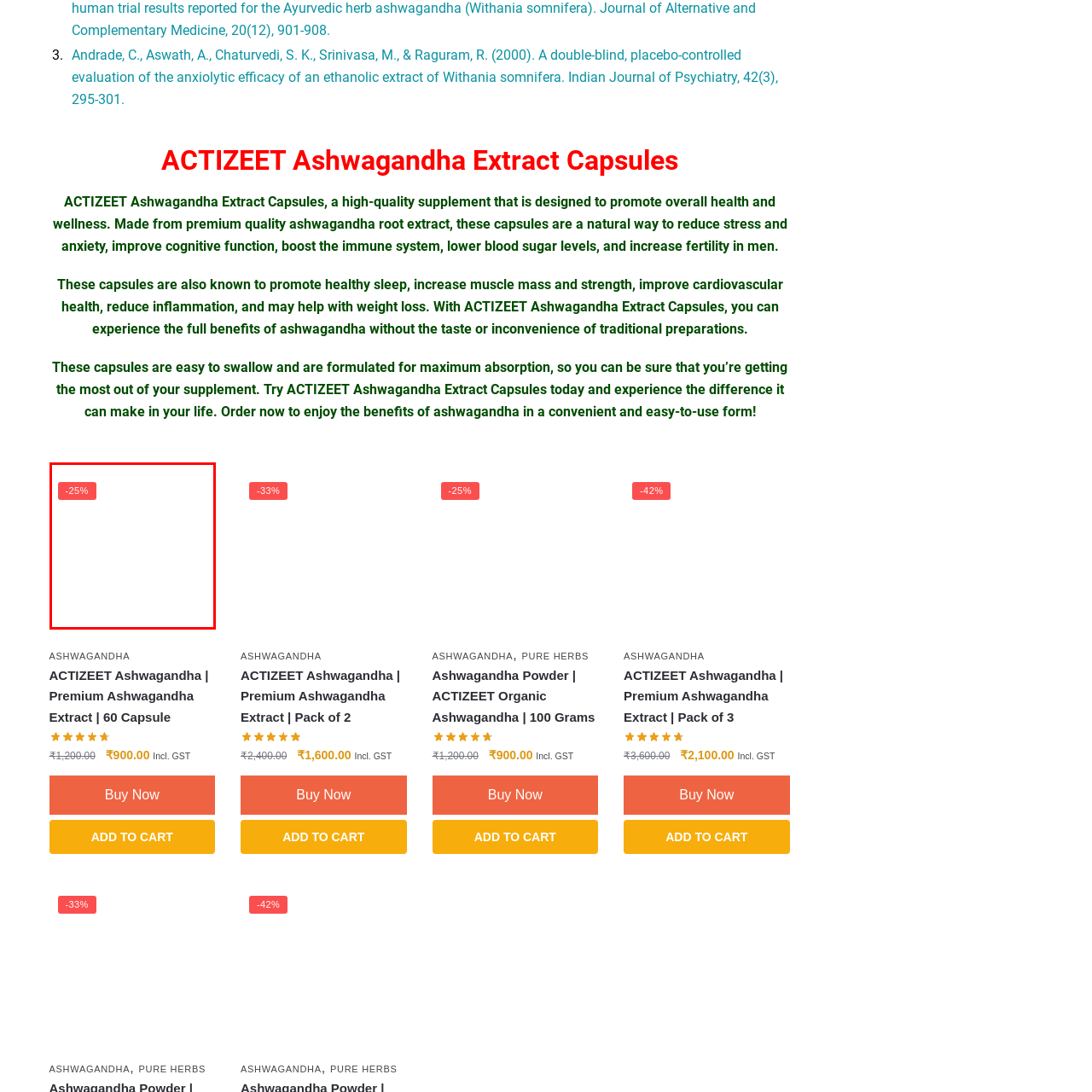Explain in detail what is depicted in the image within the red-bordered box.

The image displays a bold red tag prominently featuring the text “-25%,” indicating a discount on a product. This tag is likely associated with the ACTIZEET Ashwagandha Premium Extract, which is being promoted at a special price. The context suggests that customers can enjoy a 25% discount on this high-quality ashwagandha supplement, designed to enhance health and wellness. The eye-catching design of the tag draws attention to the promotion, encouraging potential buyers to take advantage of the limited-time offer.